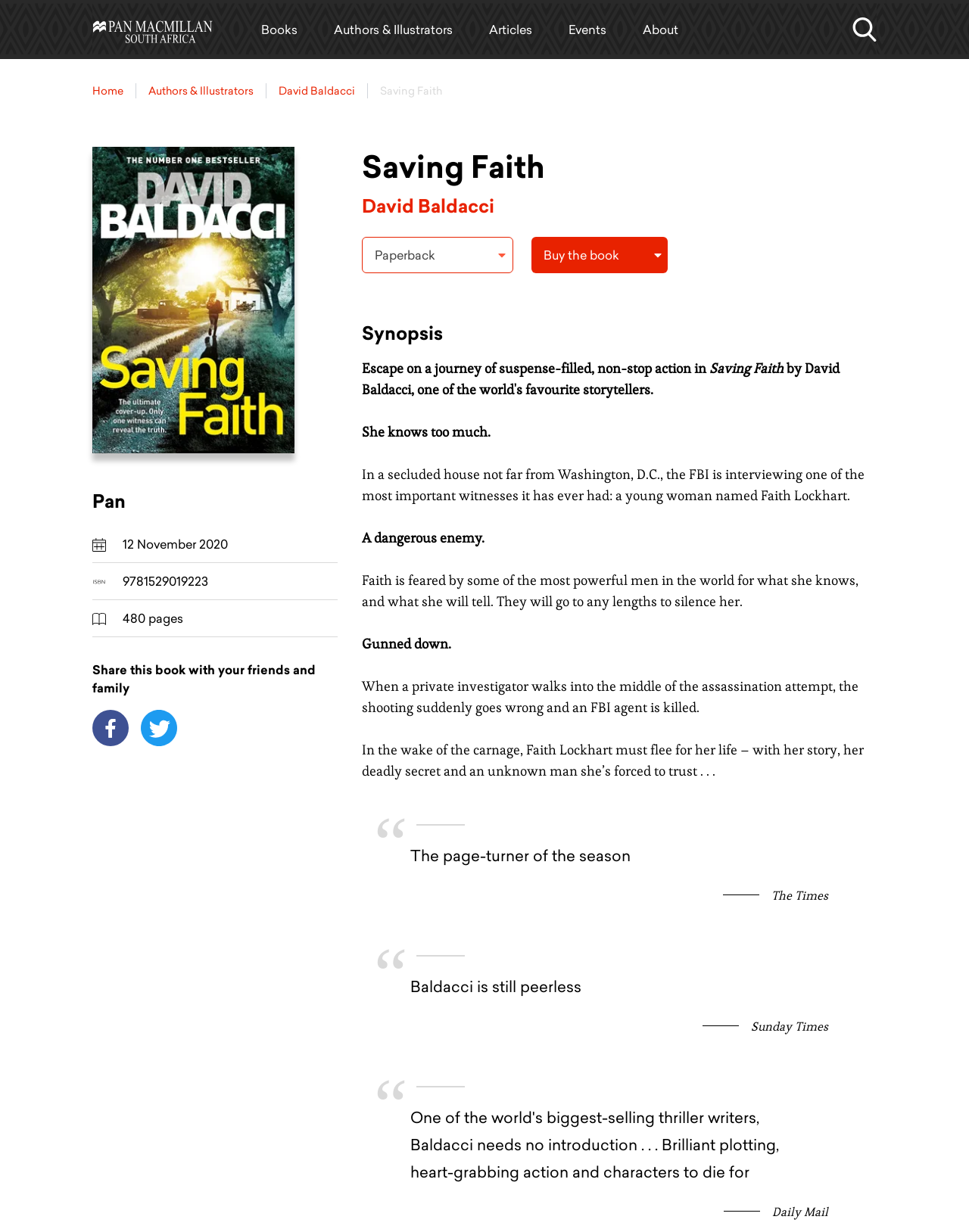What is the ISBN of the book?
Using the visual information from the image, give a one-word or short-phrase answer.

9781529019223